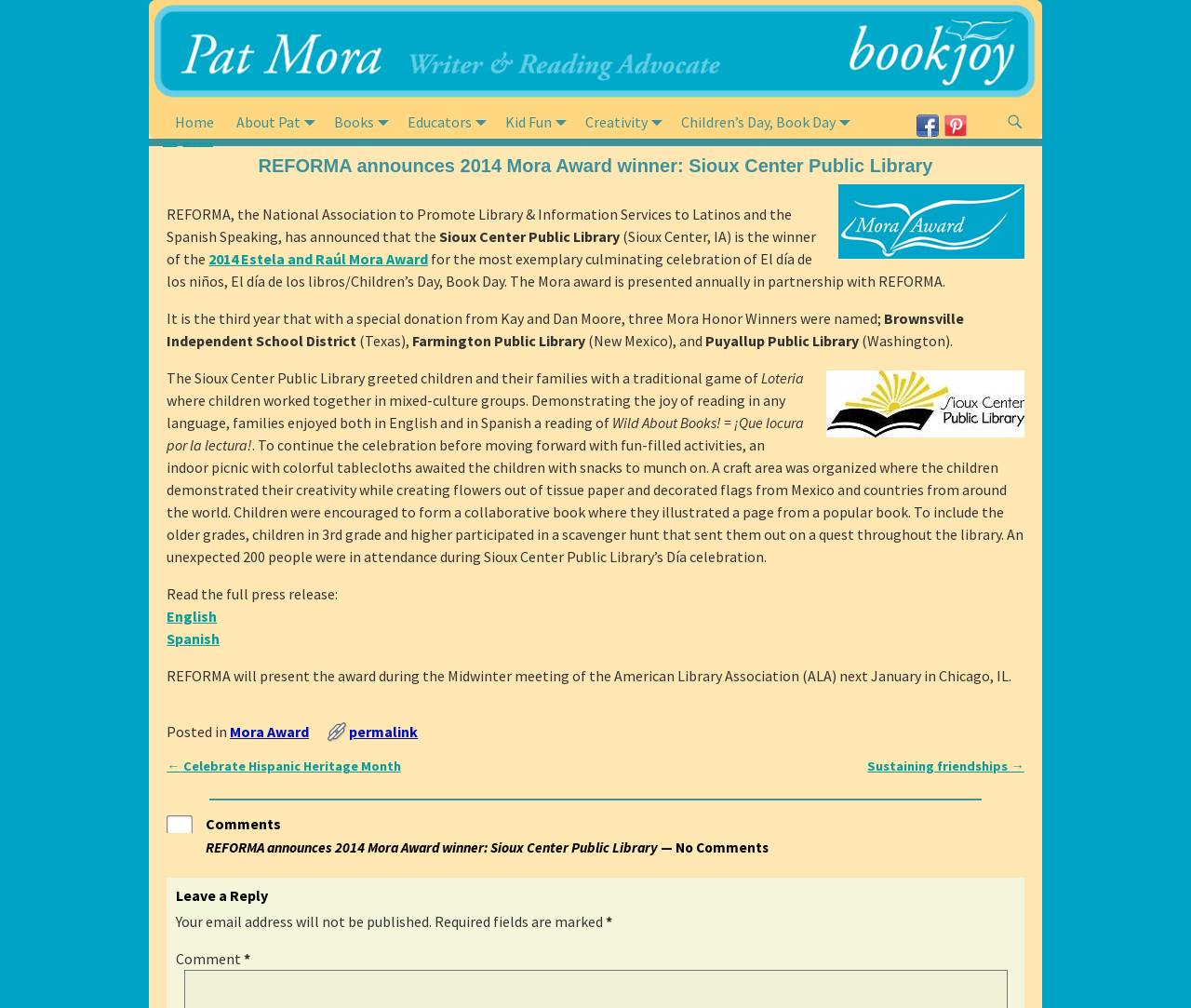Where will the Mora Award be presented?
Using the information from the image, provide a comprehensive answer to the question.

The answer can be found in the article section of the webpage, where it is stated that 'REFORMA will present the award during the Midwinter meeting of the American Library Association (ALA) next January in Chicago, IL'.